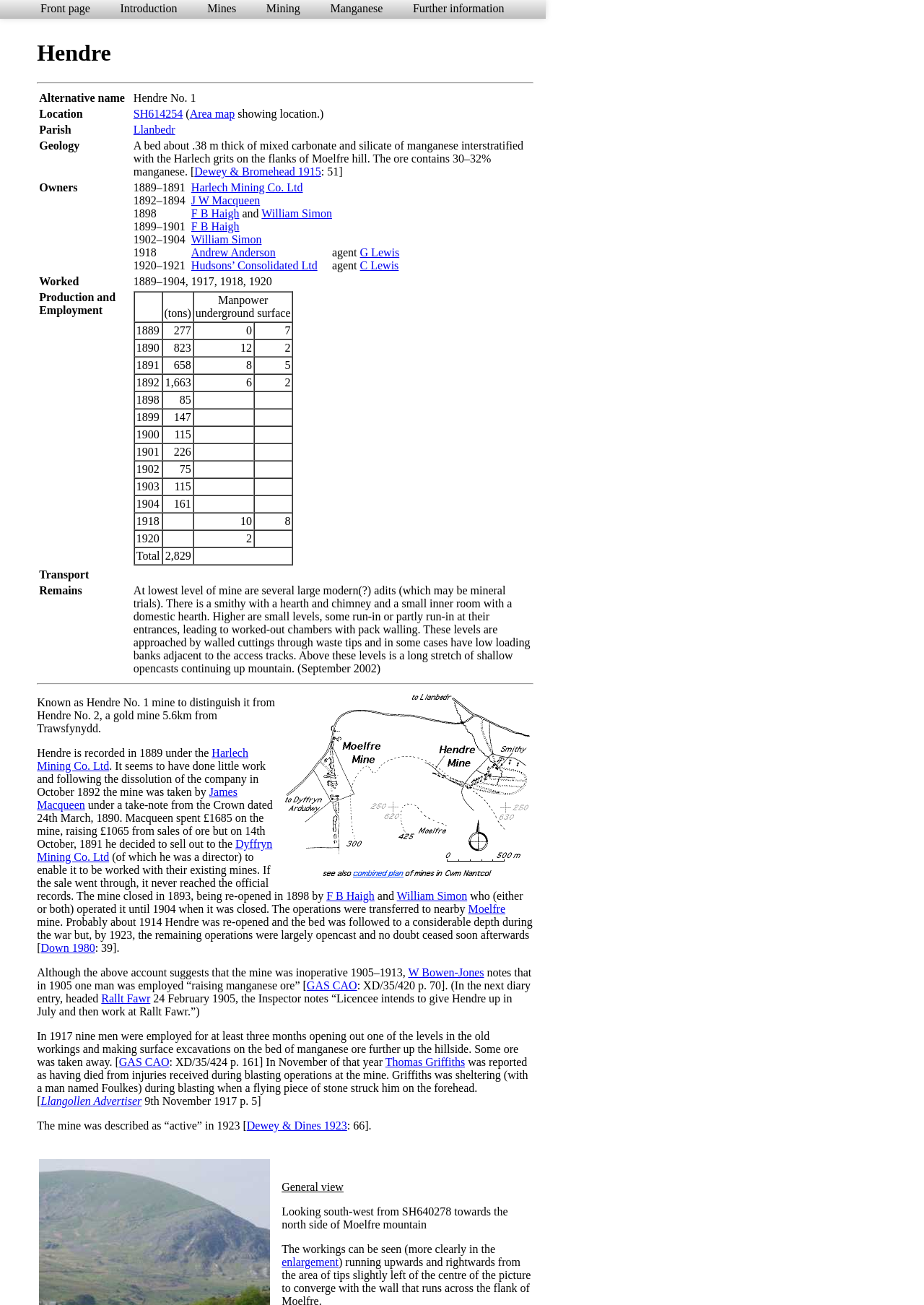Bounding box coordinates are to be given in the format (top-left x, top-left y, bottom-right x, bottom-right y). All values must be floating point numbers between 0 and 1. Provide the bounding box coordinate for the UI element described as: Hudsons’ Consolidated Ltd

[0.207, 0.199, 0.343, 0.208]